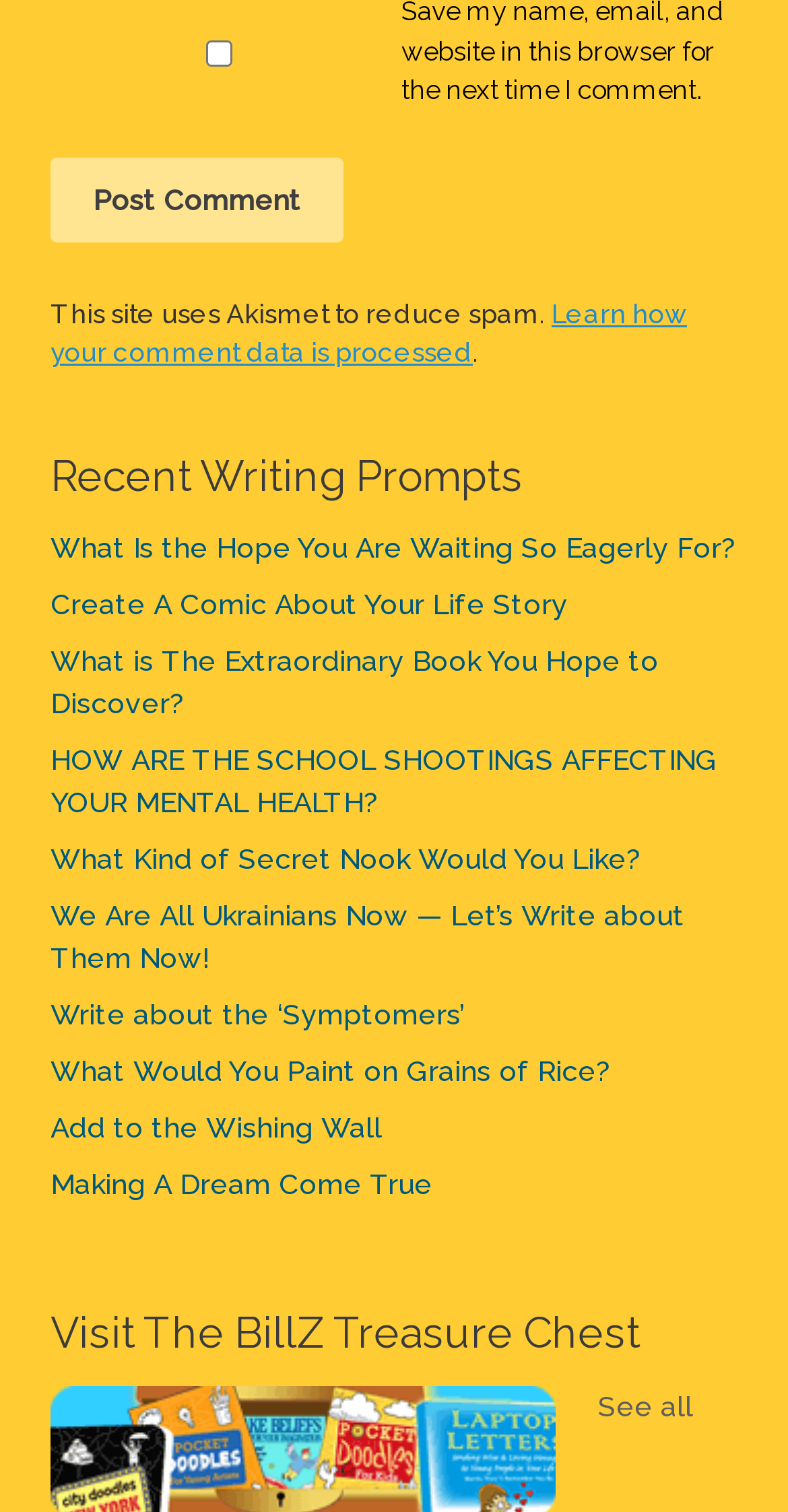Specify the bounding box coordinates of the region I need to click to perform the following instruction: "Visit the Recent Writing Prompts section". The coordinates must be four float numbers in the range of 0 to 1, i.e., [left, top, right, bottom].

[0.064, 0.294, 0.936, 0.336]